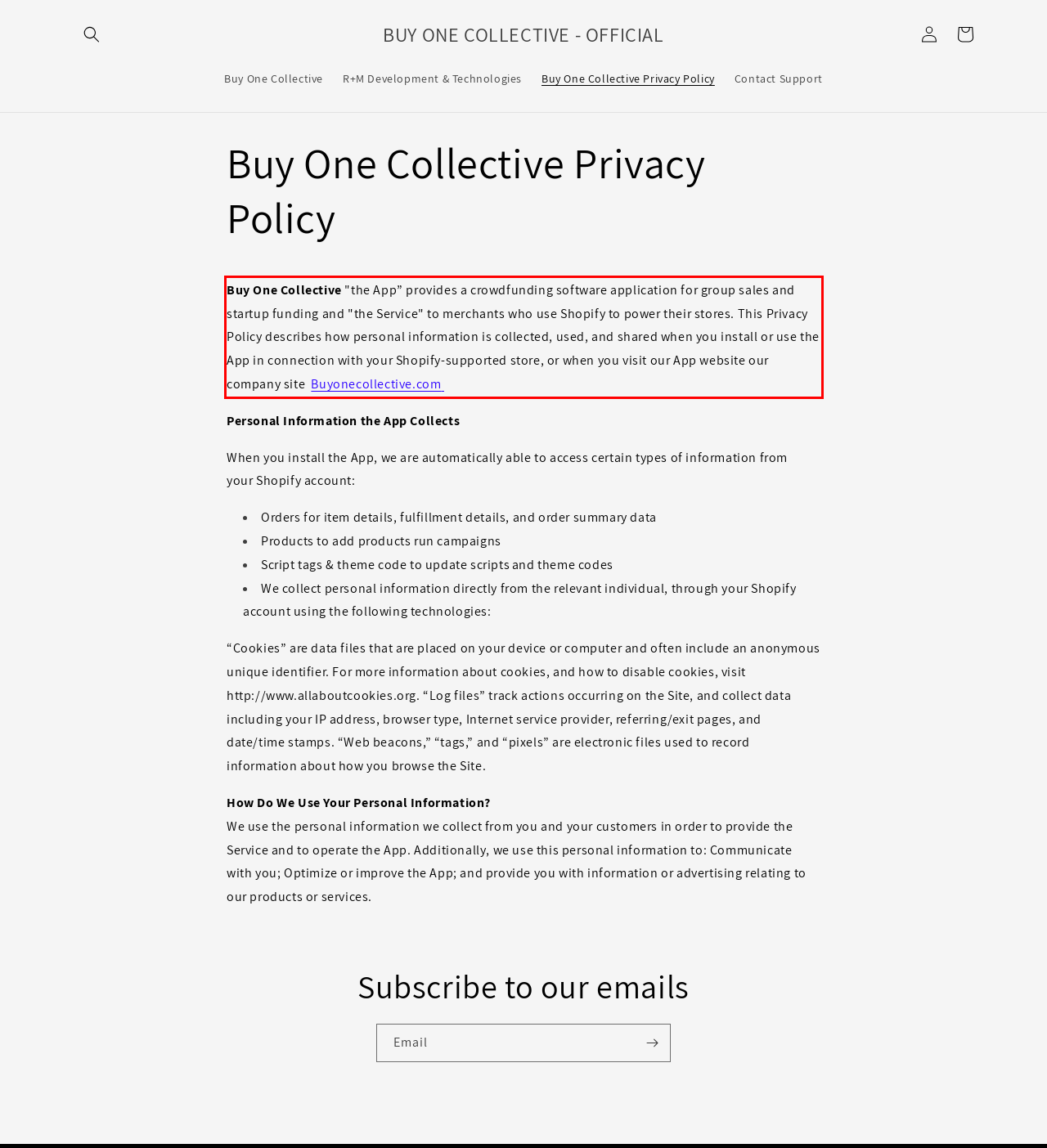Examine the webpage screenshot and use OCR to obtain the text inside the red bounding box.

Buy One Collective "the App” provides a crowdfunding software application for group sales and startup funding and "the Service" to merchants who use Shopify to power their stores. This Privacy Policy describes how personal information is collected, used, and shared when you install or use the App in connection with your Shopify-supported store, or when you visit our App website our company site Buyonecollective.com